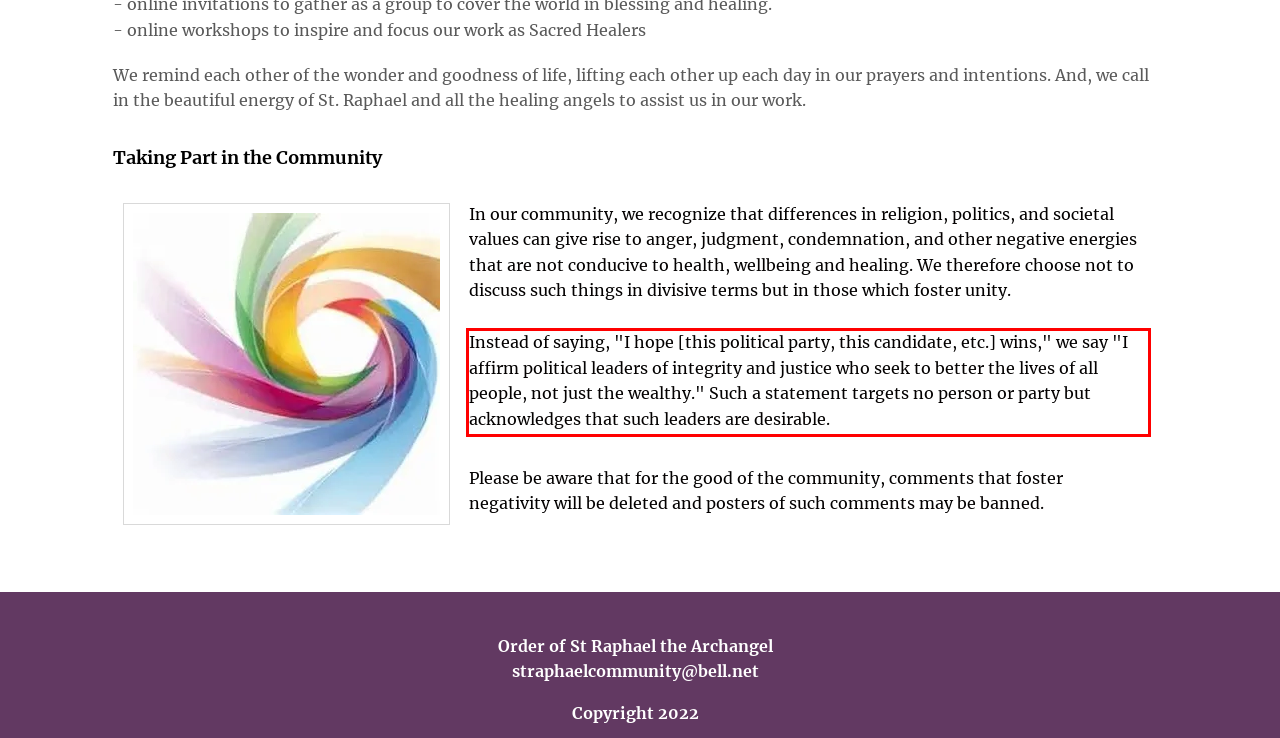Please recognize and transcribe the text located inside the red bounding box in the webpage image.

Instead of saying, "I hope [this political party, this candidate, etc.] wins," we say "I affirm political leaders of integrity and justice who seek to better the lives of all people, not just the wealthy." Such a statement targets no person or party but acknowledges that such leaders are desirable.